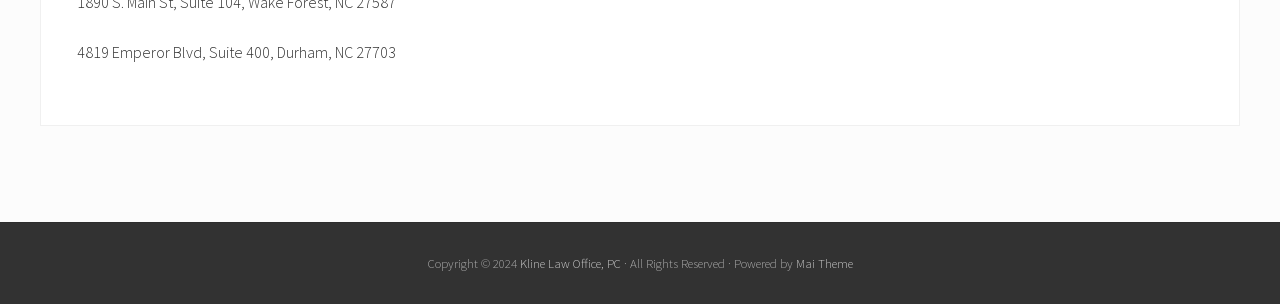Determine the bounding box for the described UI element: "Mai Theme".

[0.621, 0.84, 0.666, 0.892]